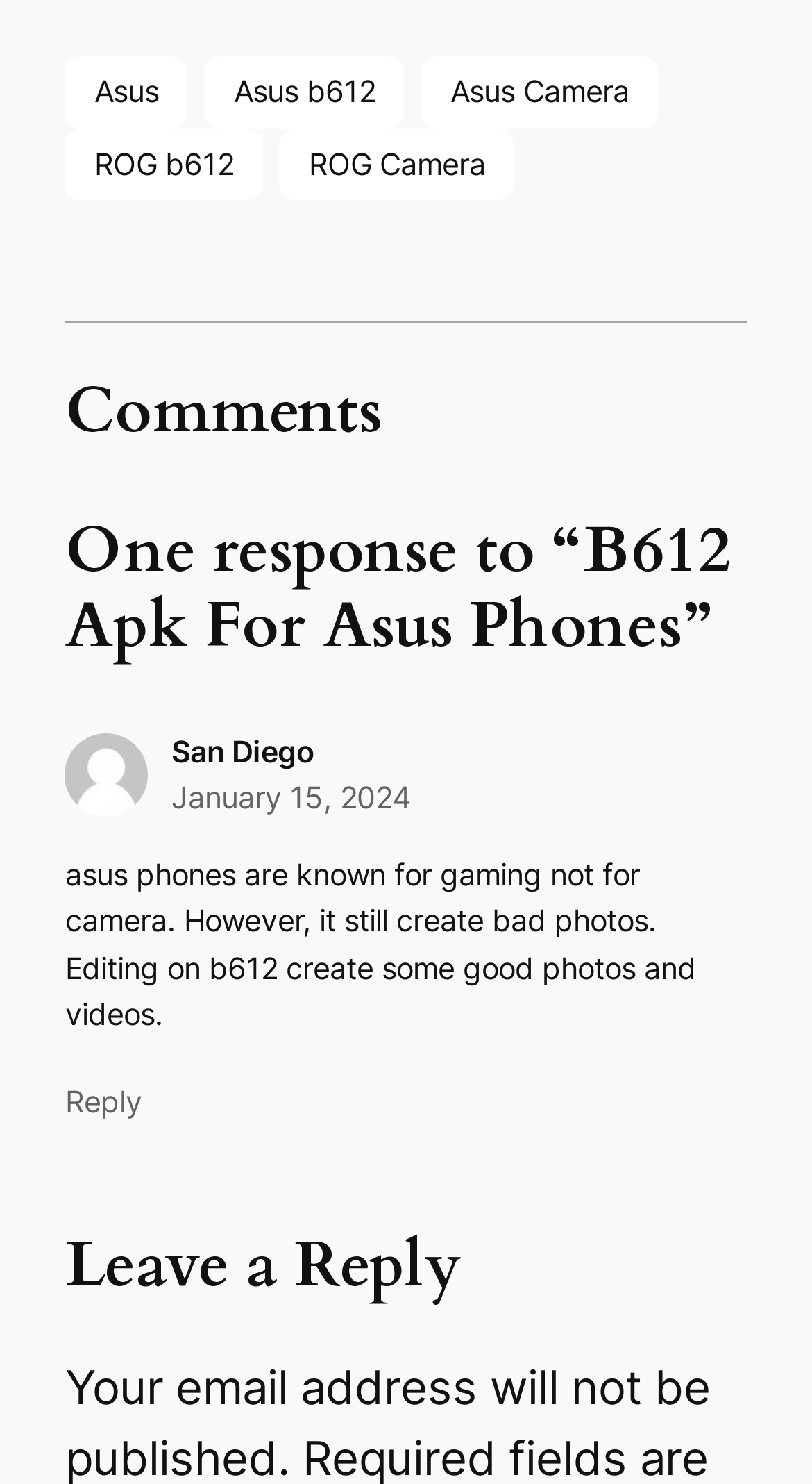Kindly determine the bounding box coordinates of the area that needs to be clicked to fulfill this instruction: "View comments".

[0.08, 0.253, 0.92, 0.304]